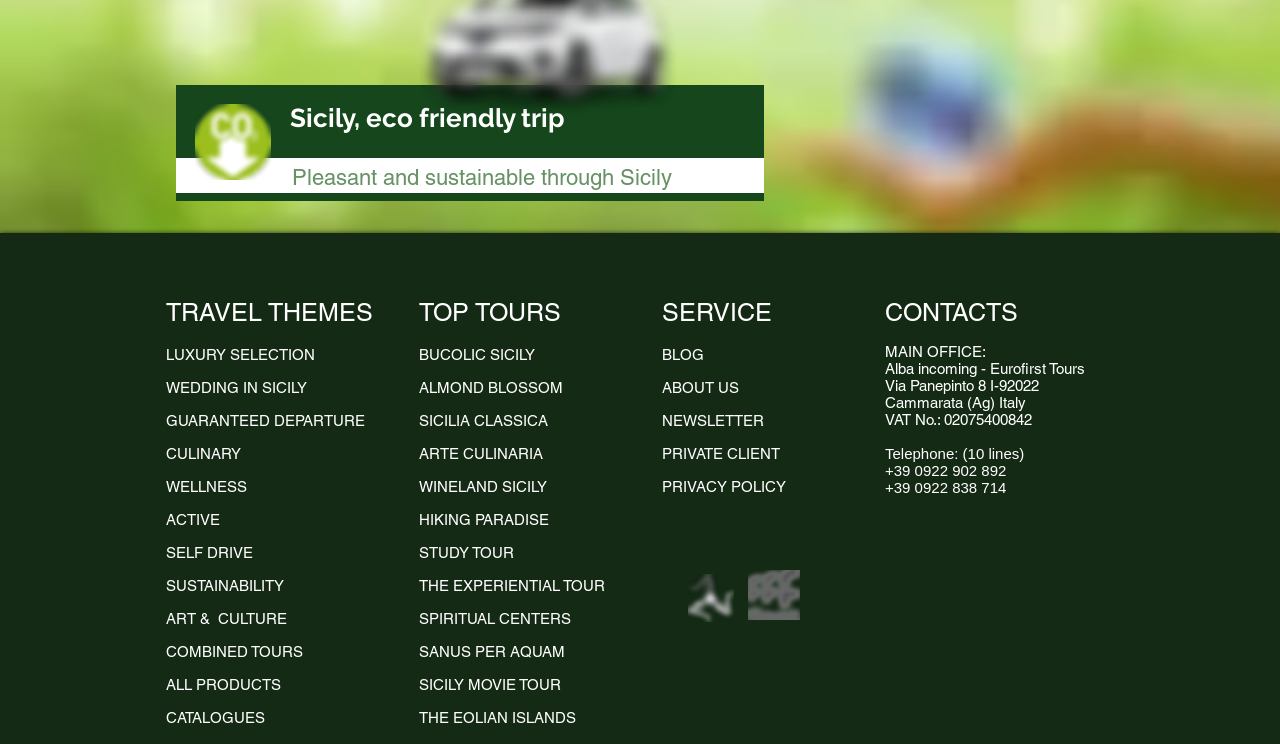How can you contact the company?
Please provide a single word or phrase based on the screenshot.

By phone or email